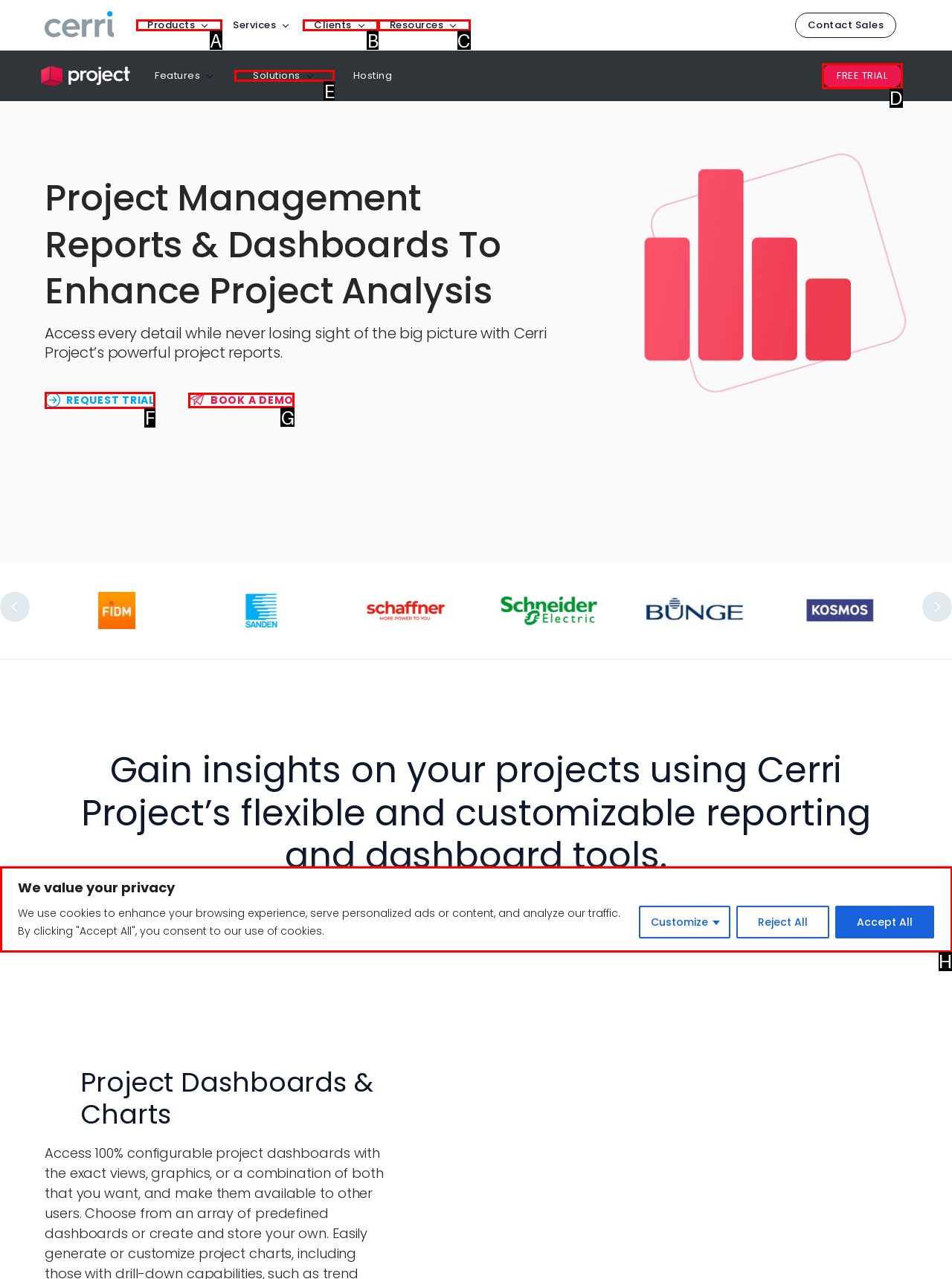Identify the letter of the UI element needed to carry out the task: Click the 'BOOK A DEMO' link
Reply with the letter of the chosen option.

G